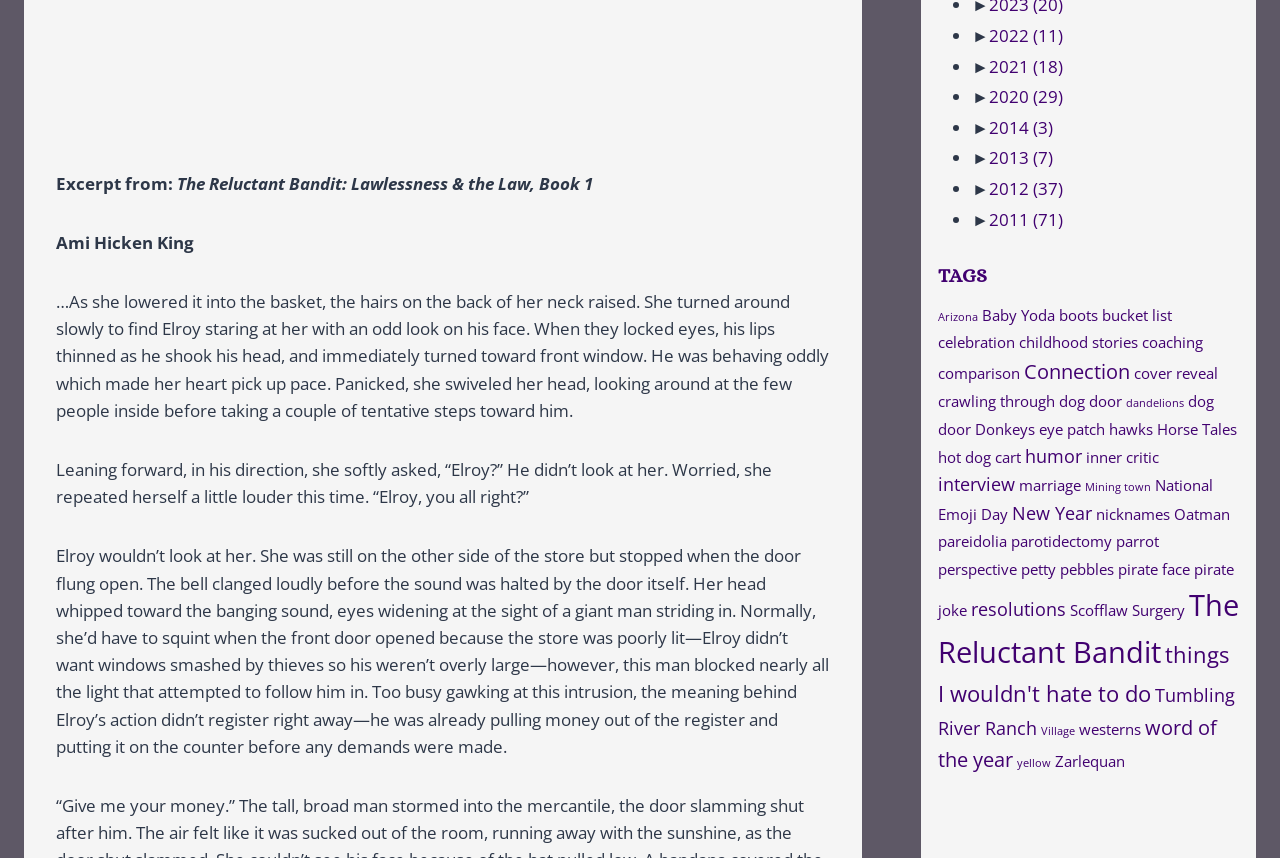Identify the coordinates of the bounding box for the element that must be clicked to accomplish the instruction: "Check out the post about celebration".

[0.733, 0.387, 0.793, 0.41]